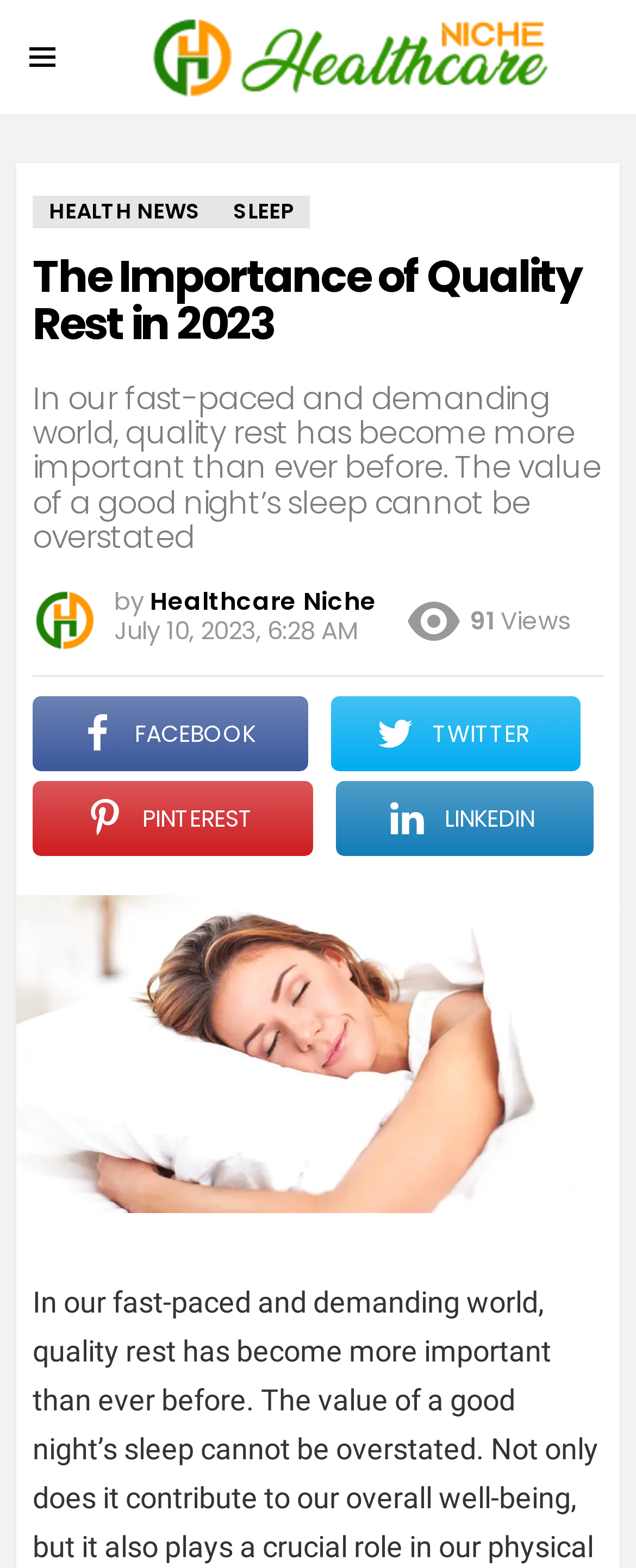Determine the bounding box coordinates of the clickable element to achieve the following action: 'Contact Us'. Provide the coordinates as four float values between 0 and 1, formatted as [left, top, right, bottom].

None